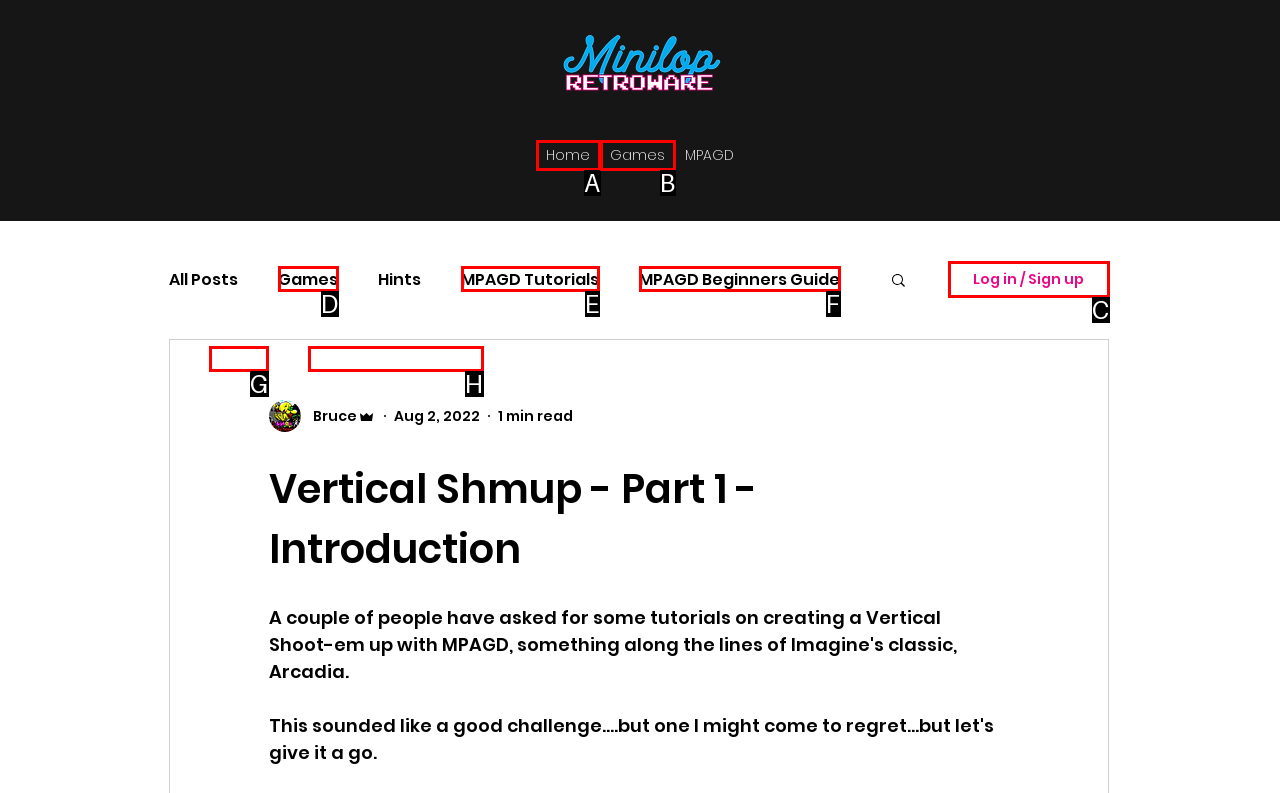Which HTML element fits the description: Log in / Sign up? Respond with the letter of the appropriate option directly.

C